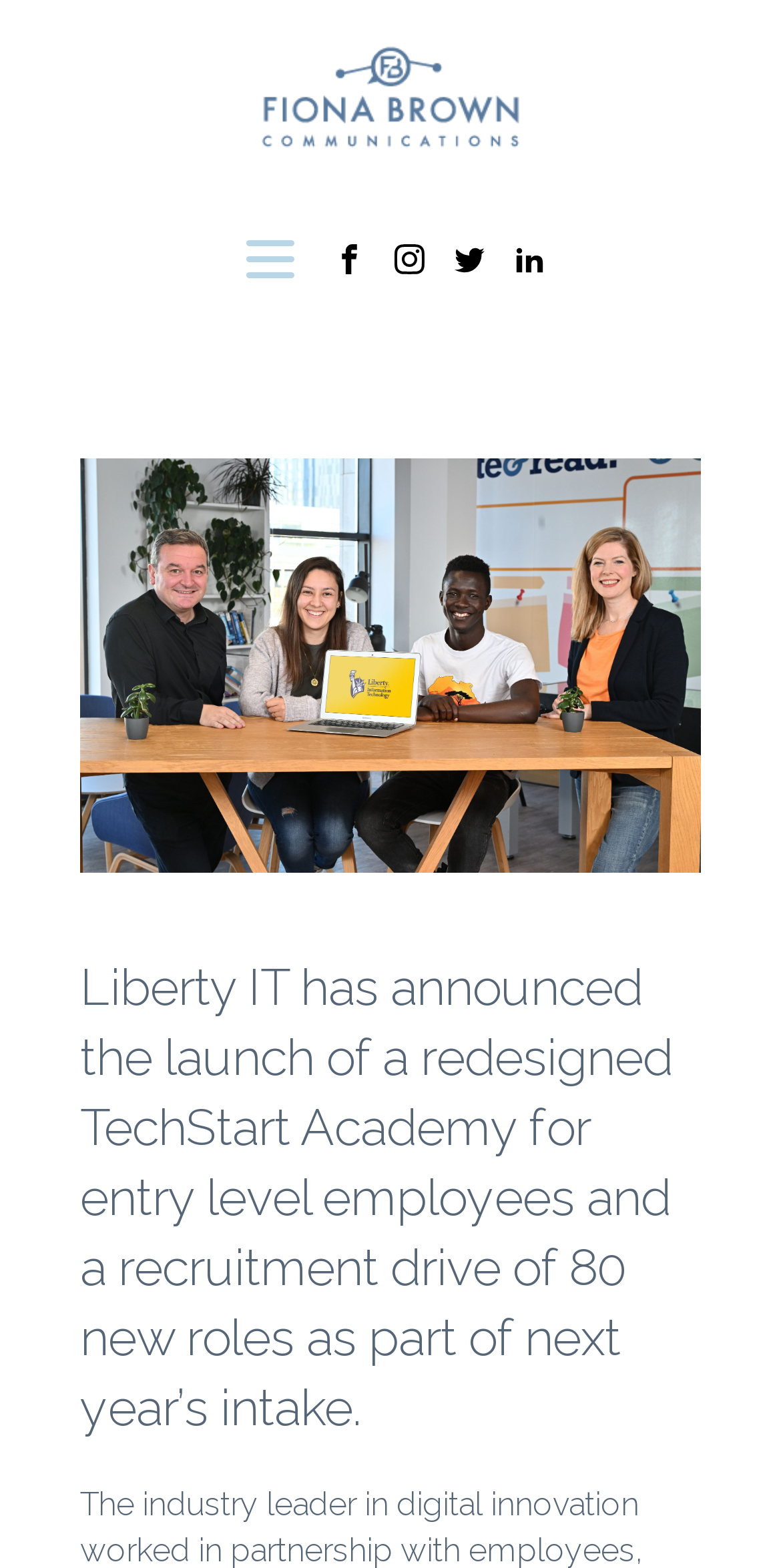Give a detailed account of the webpage's layout and content.

The webpage appears to be an article or news page, with a focus on Liberty IT's launch of a new TechStart Academy and recruitment drive. 

At the top of the page, there are four social media links, evenly spaced and aligned horizontally, which are Facebook, Instagram, Twitter, and LinkedIn, from left to right. Each link has an accompanying icon, represented by an SVG element, which is positioned to the left of the link text.

Below the social media links, there is a main article section that takes up most of the page's content area. The article begins with a paragraph of text that summarizes the main topic, stating that Liberty IT has launched a redesigned TechStart Academy and is recruiting 80 new roles for next year's intake.